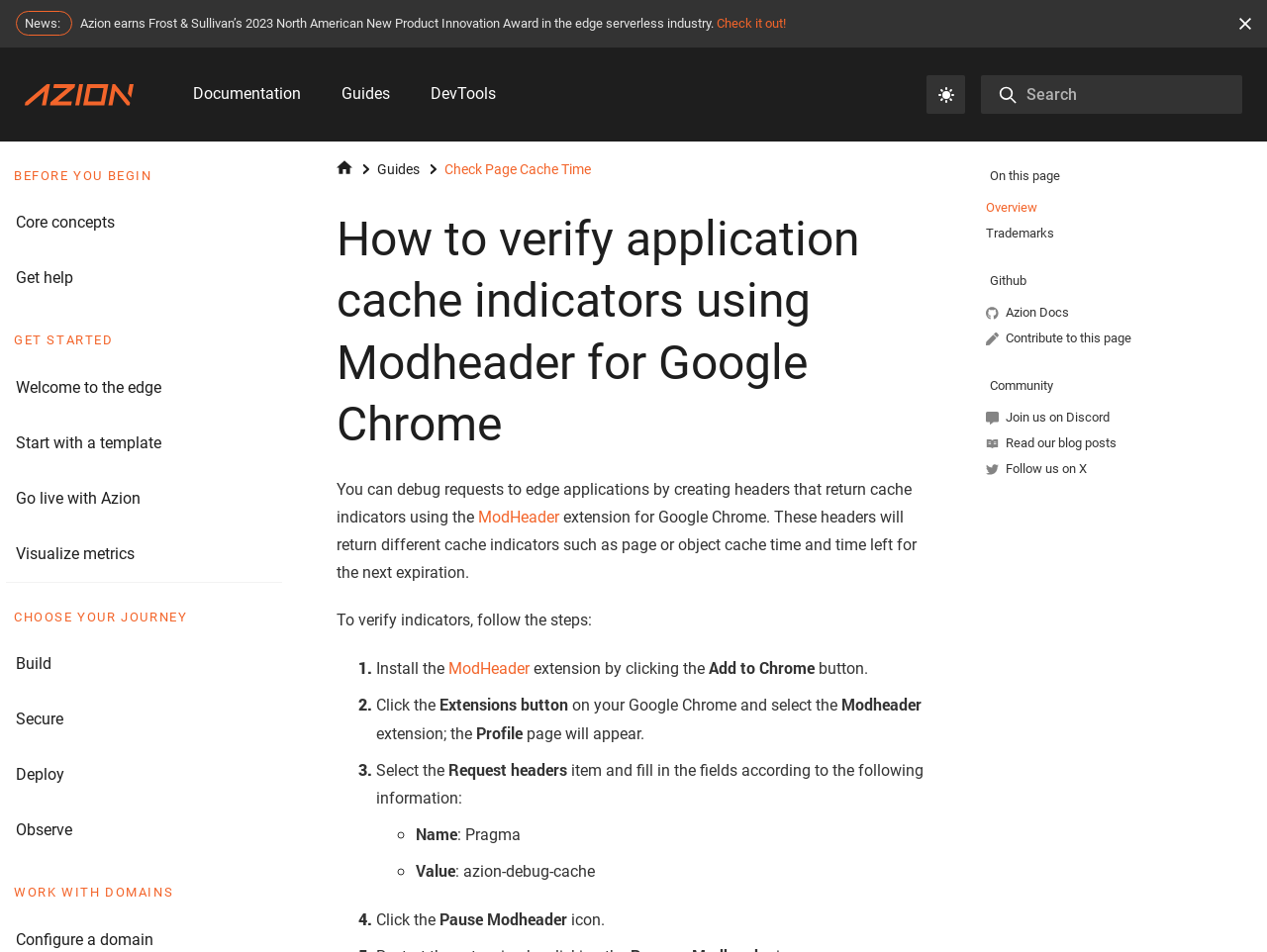Please extract and provide the main headline of the webpage.

How to verify application cache indicators using Modheader for Google Chrome